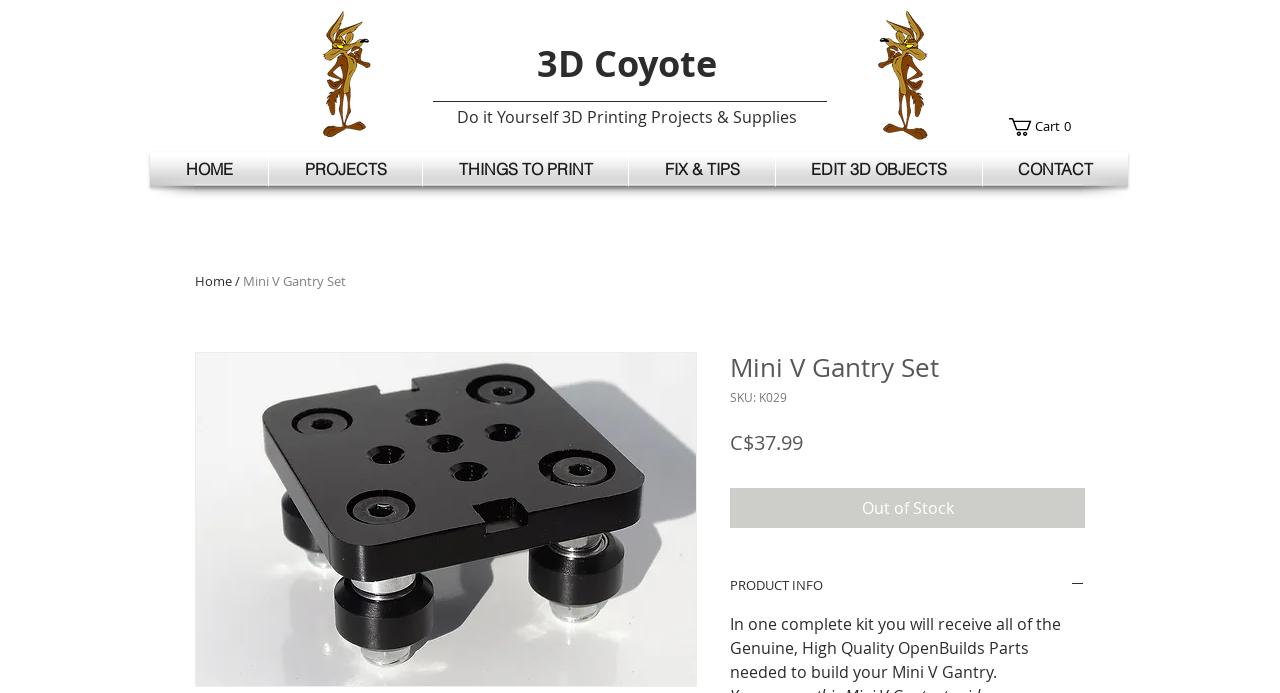Please identify the bounding box coordinates of where to click in order to follow the instruction: "Go to the 'CONTACT' page".

[0.768, 0.219, 0.881, 0.27]